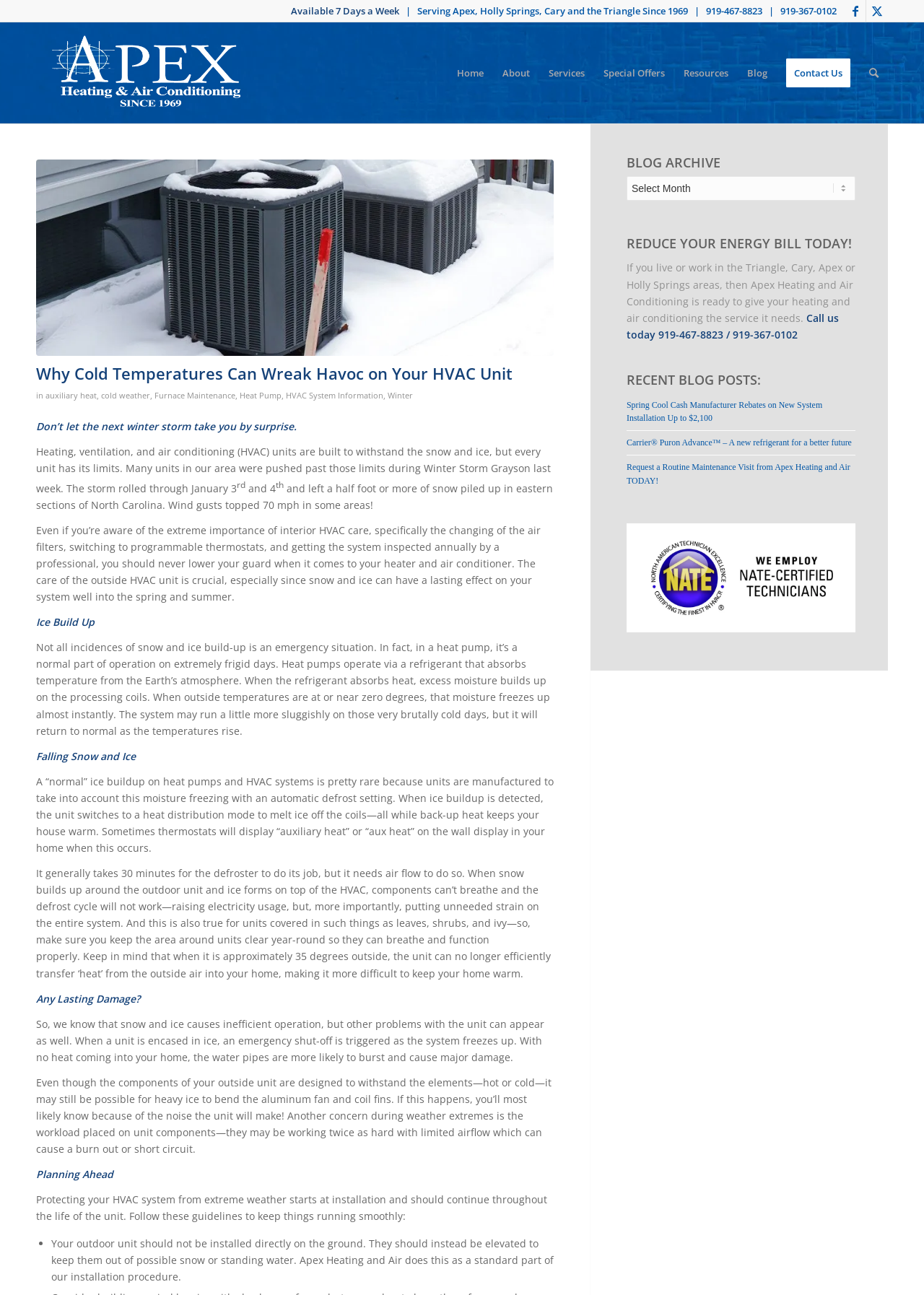What is the purpose of elevating the outdoor unit during installation?
From the screenshot, supply a one-word or short-phrase answer.

To keep it out of snow or standing water